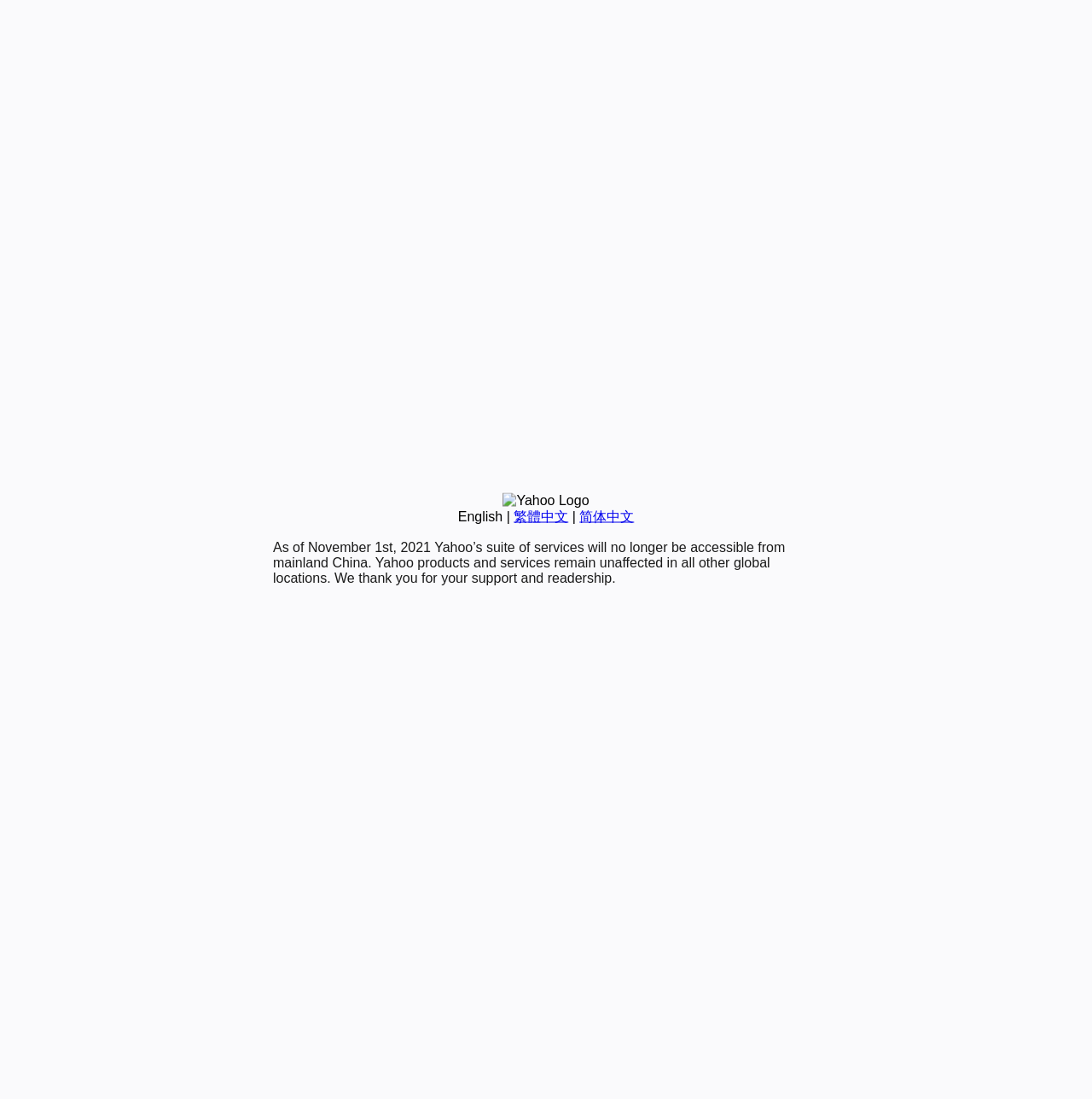Please find the bounding box coordinates in the format (top-left x, top-left y, bottom-right x, bottom-right y) for the given element description. Ensure the coordinates are floating point numbers between 0 and 1. Description: 简体中文

[0.531, 0.463, 0.581, 0.476]